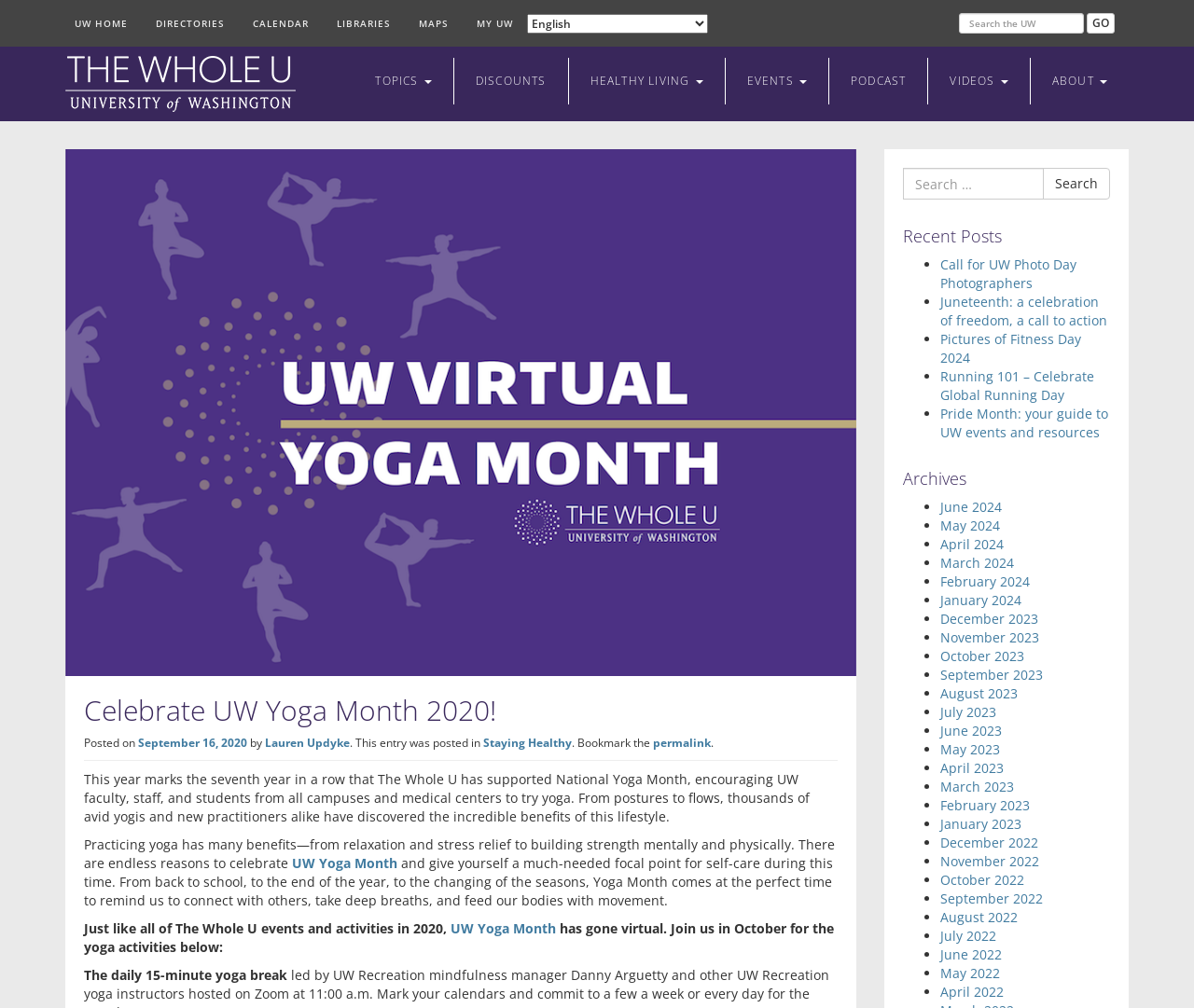Determine the bounding box coordinates for the clickable element to execute this instruction: "Search the UW". Provide the coordinates as four float numbers between 0 and 1, i.e., [left, top, right, bottom].

[0.791, 0.013, 0.945, 0.033]